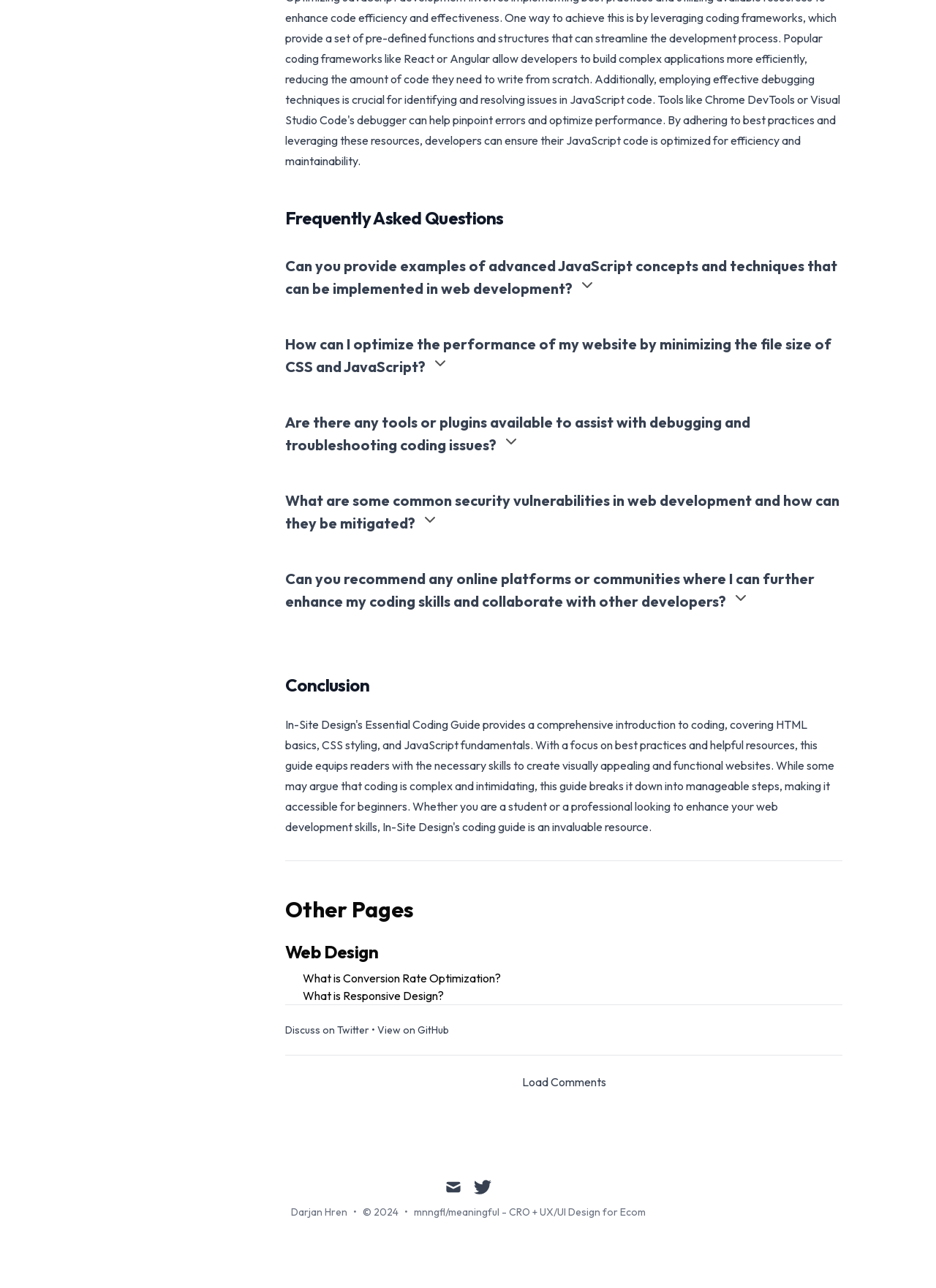Specify the bounding box coordinates of the area to click in order to execute this command: 'Add to cart'. The coordinates should consist of four float numbers ranging from 0 to 1, and should be formatted as [left, top, right, bottom].

None